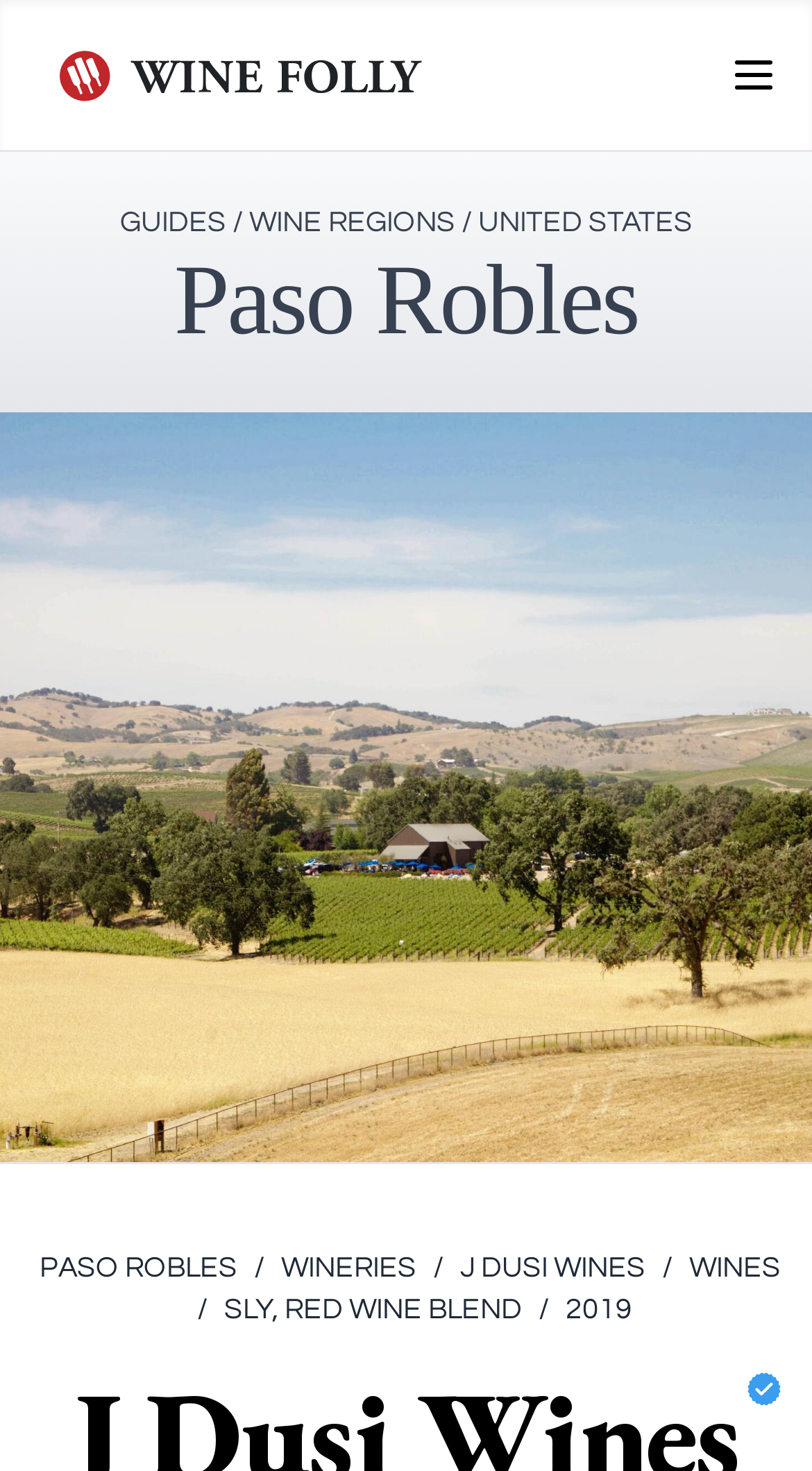What type of wine is Sly?
Answer the question with as much detail as you can, using the image as a reference.

I found the answer by looking at the links at the bottom of the page, where it says '/SLY, RED WINE BLEND'. This suggests that Sly is a type of red wine blend.